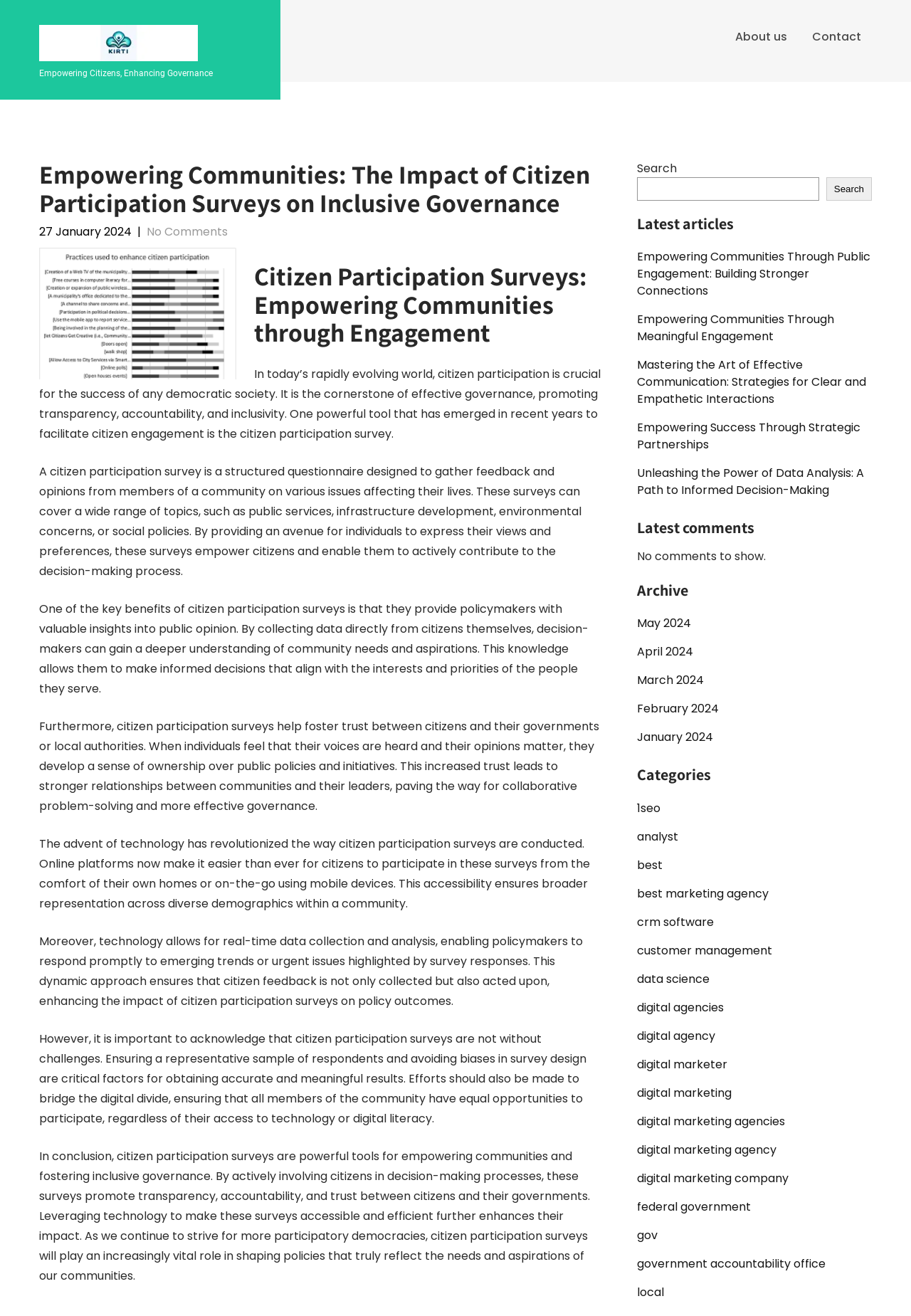Provide an in-depth caption for the elements present on the webpage.

This webpage is about empowering communities through citizen participation surveys. At the top left, there is a site logo and a link to "Empowering Citizens, Enhancing Governance". On the top right, there are links to "About us" and "Contact". 

Below the site logo, there is a header that reads "Empowering Communities: The Impact of Citizen Participation Surveys on Inclusive Governance". Next to it, there is a date "27 January 2024" and a separator line. 

Below the header, there is an image related to citizen participation surveys. The main content of the webpage is divided into several paragraphs that discuss the importance of citizen participation surveys in promoting transparency, accountability, and inclusivity in governance. The text explains how these surveys empower citizens and enable them to contribute to the decision-making process.

On the right side of the webpage, there is a search bar with a button and a heading "Latest articles" followed by several links to articles. Below the articles, there is a heading "Latest comments" with a message "No comments to show." 

Further down, there are headings "Archive" and "Categories" with links to different months and categories, respectively.